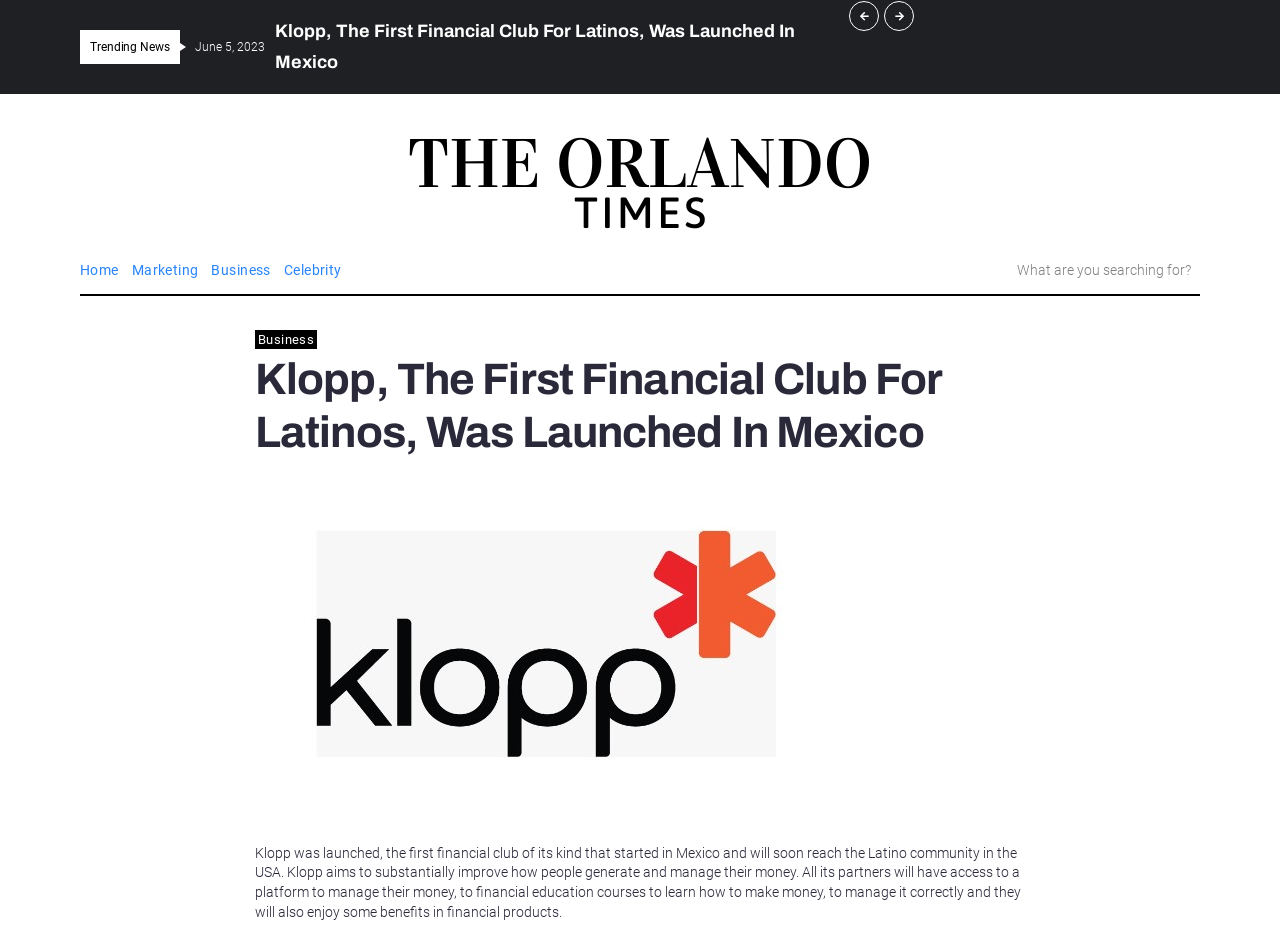Use a single word or phrase to answer the following:
What is located at the top right of the webpage?

Search box